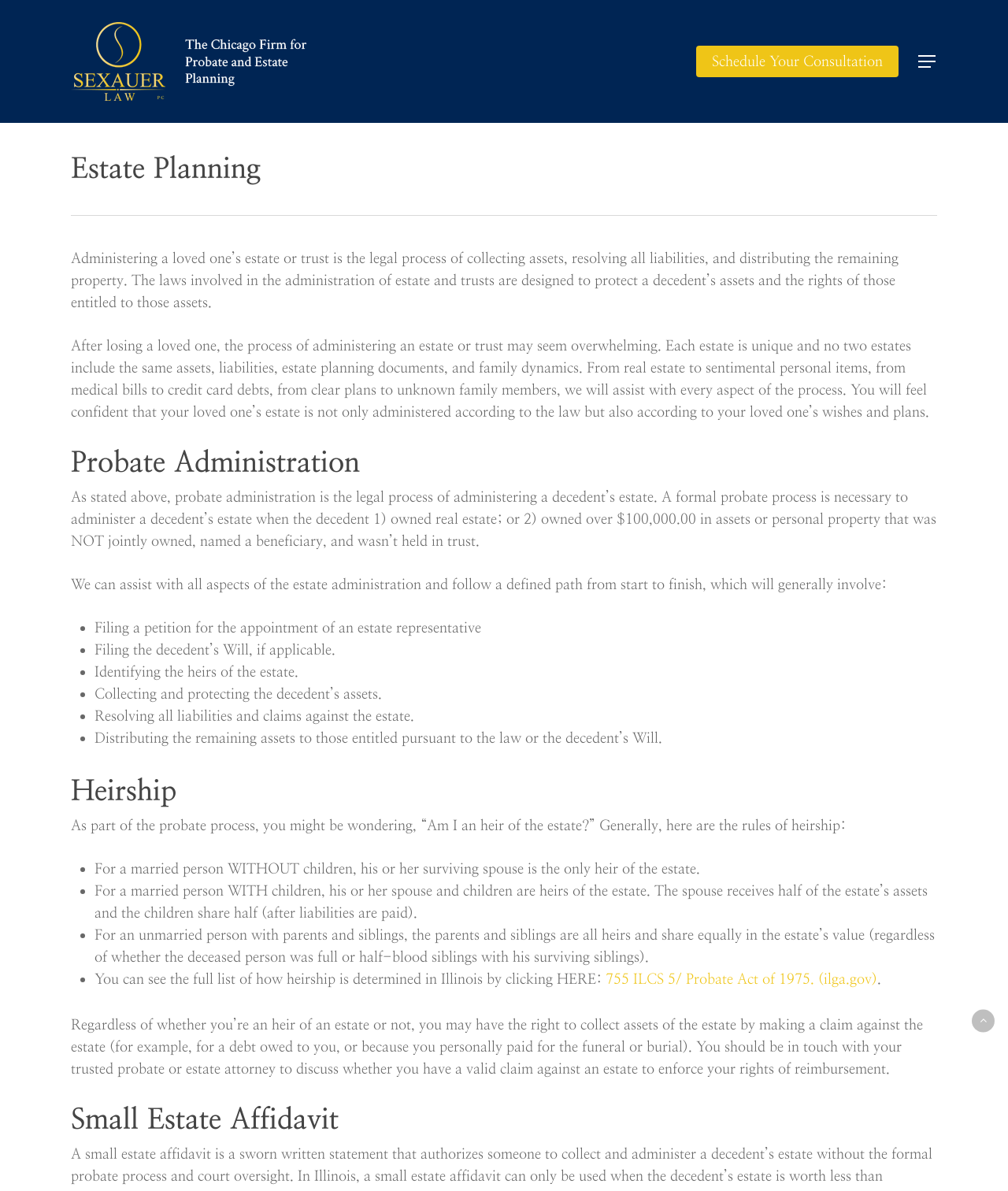Given the description of a UI element: "alt="Sexauer Law"", identify the bounding box coordinates of the matching element in the webpage screenshot.

[0.07, 0.019, 0.305, 0.085]